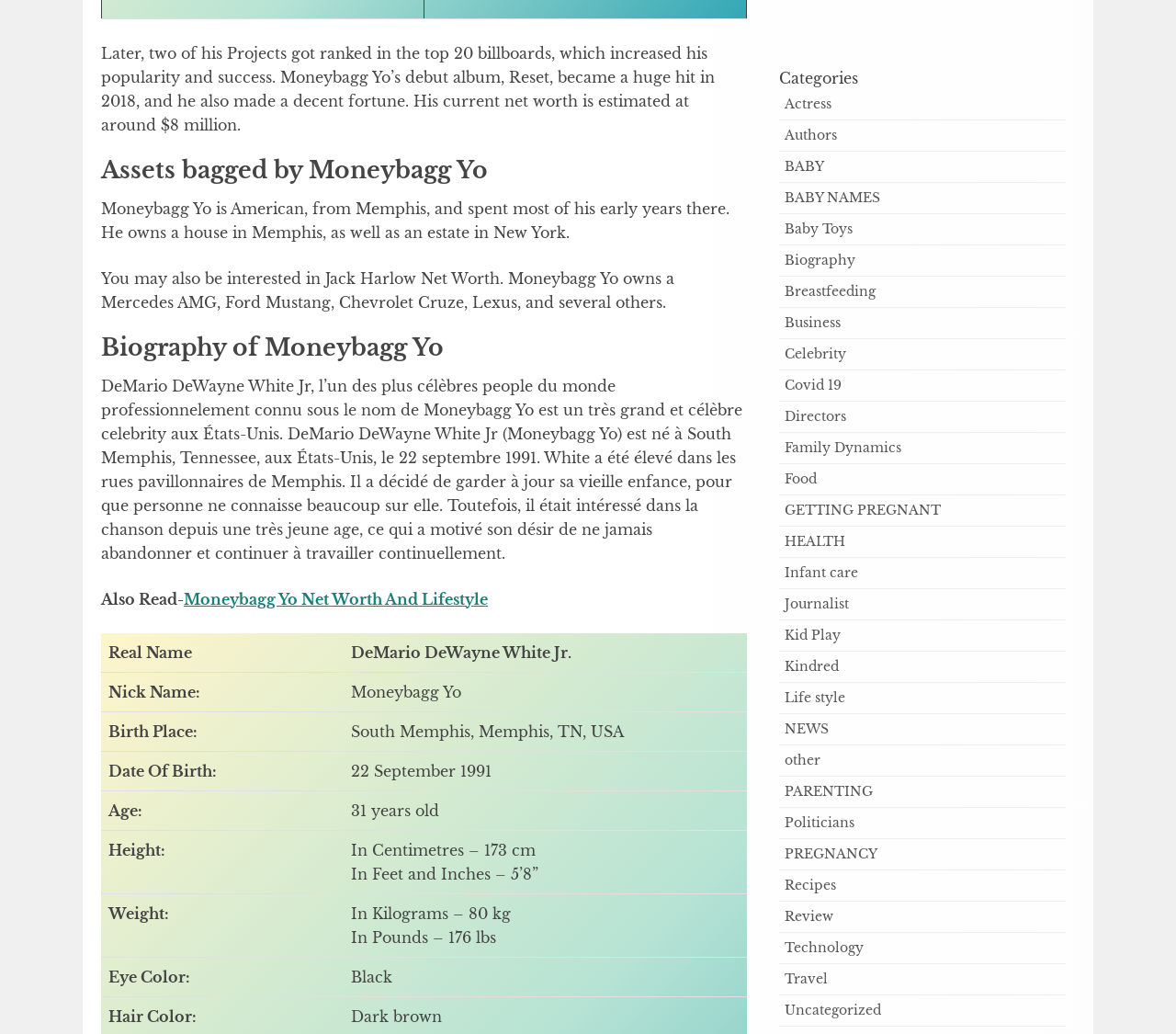Locate the bounding box coordinates of the clickable region necessary to complete the following instruction: "Click on 'Celebrity'". Provide the coordinates in the format of four float numbers between 0 and 1, i.e., [left, top, right, bottom].

[0.667, 0.334, 0.72, 0.35]